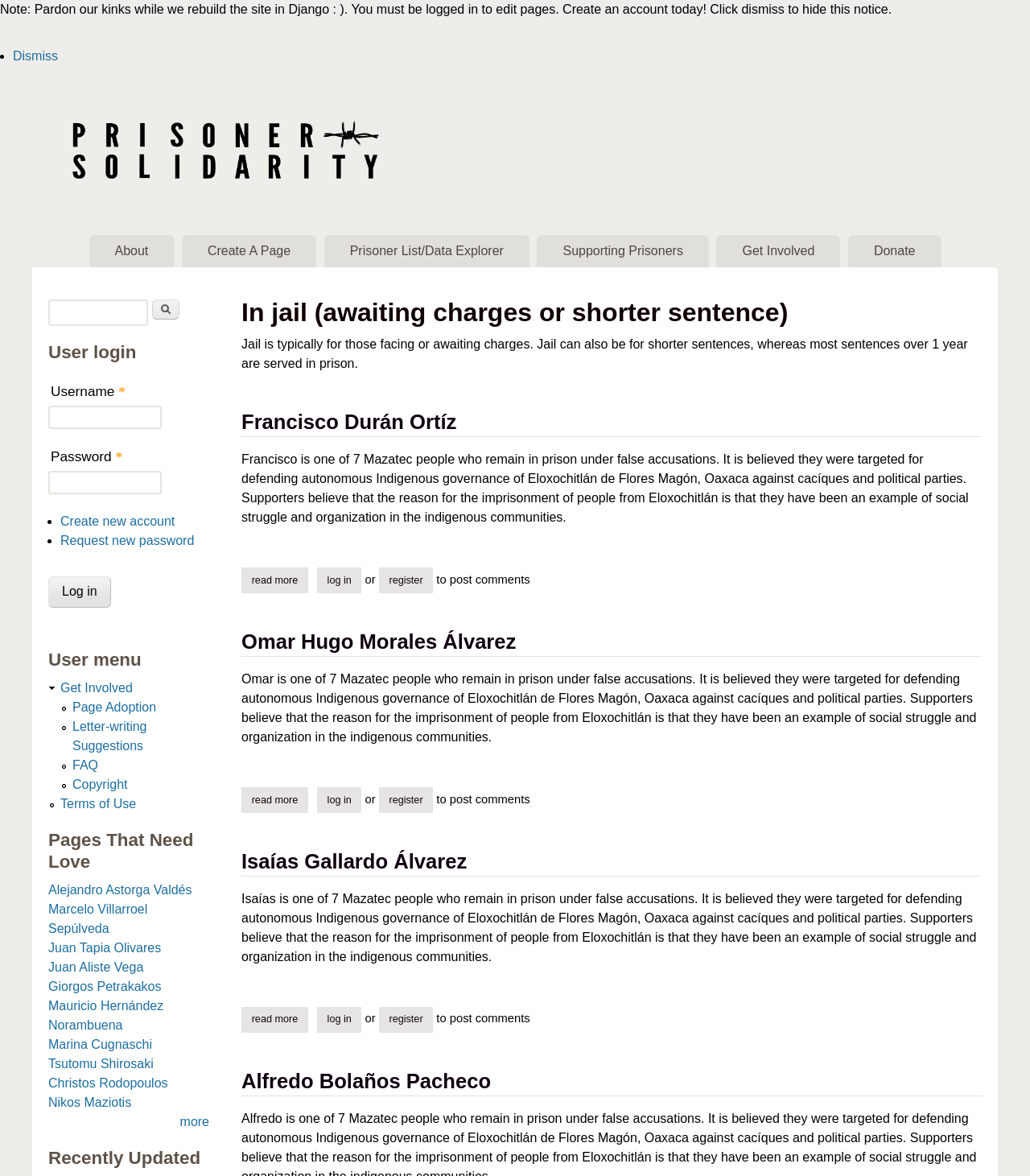Could you indicate the bounding box coordinates of the region to click in order to complete this instruction: "Click the 'Dismiss' button".

[0.012, 0.042, 0.056, 0.053]